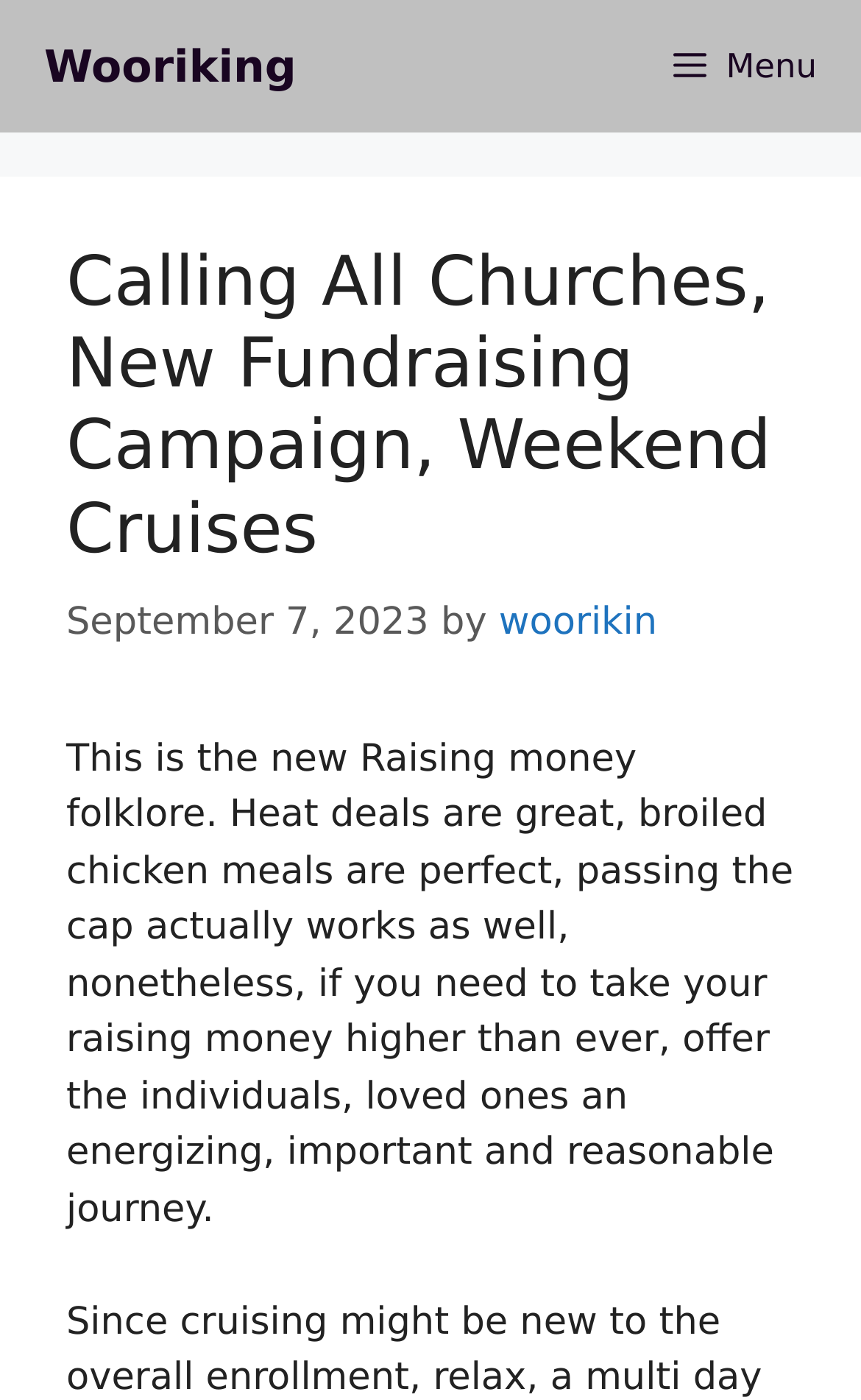Respond with a single word or phrase for the following question: 
What is the date of the post?

September 7, 2023